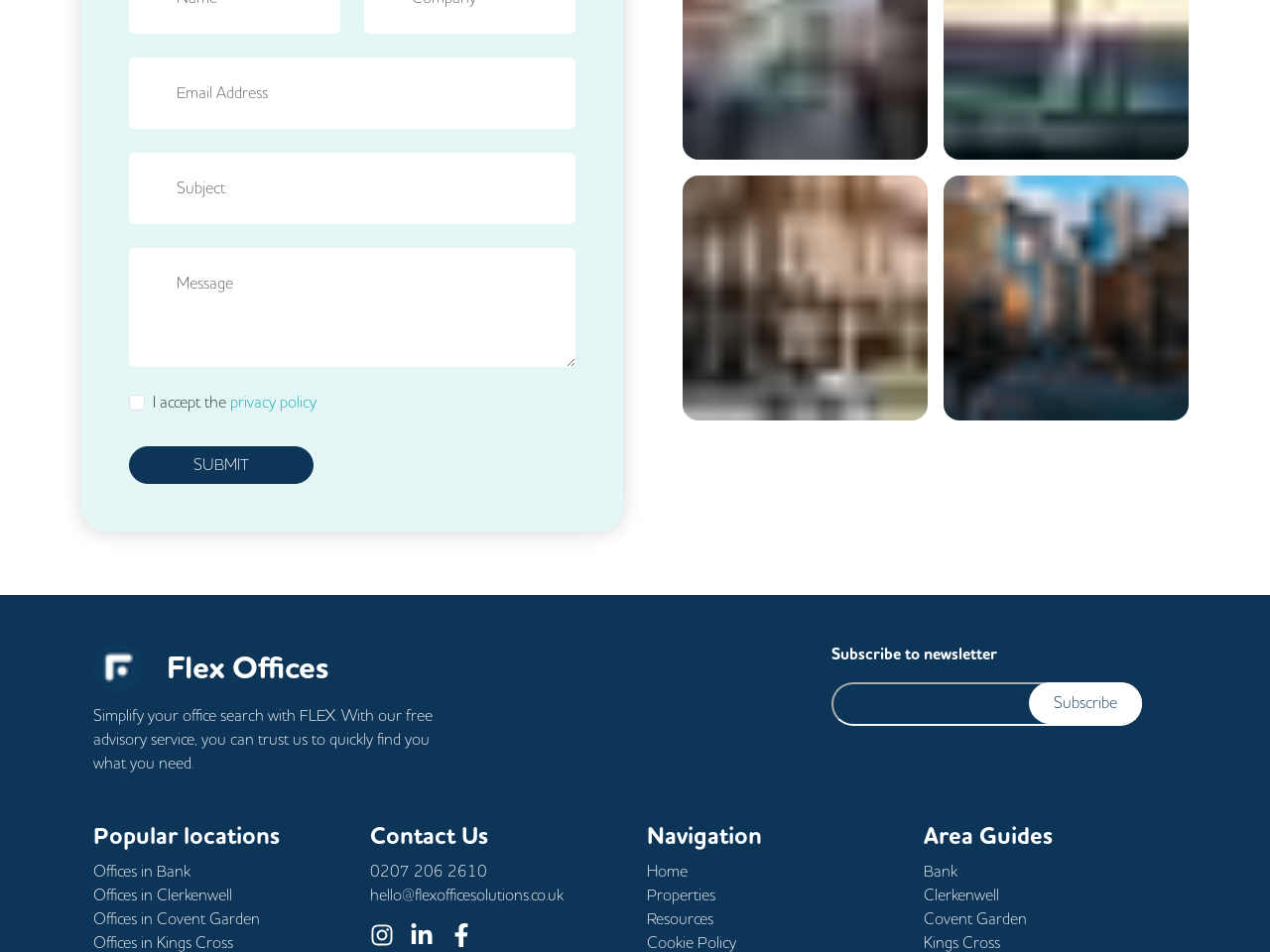Identify the bounding box coordinates for the element you need to click to achieve the following task: "View Mayfair offices". Provide the bounding box coordinates as four float numbers between 0 and 1, in the form [left, top, right, bottom].

[0.538, 0.184, 0.73, 0.442]